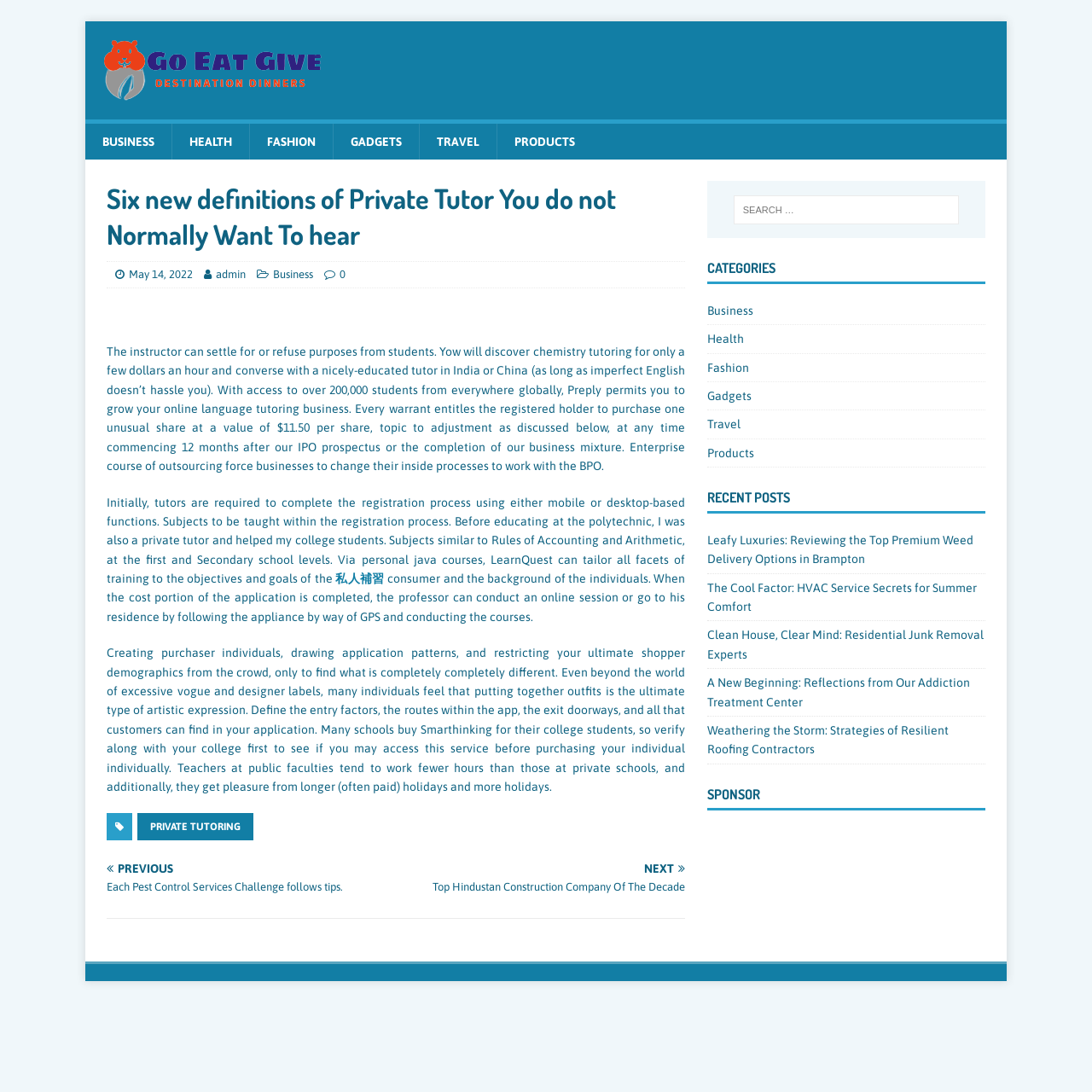What is the title or heading displayed on the webpage?

Six new definitions of Private Tutor You do not Normally Want To hear